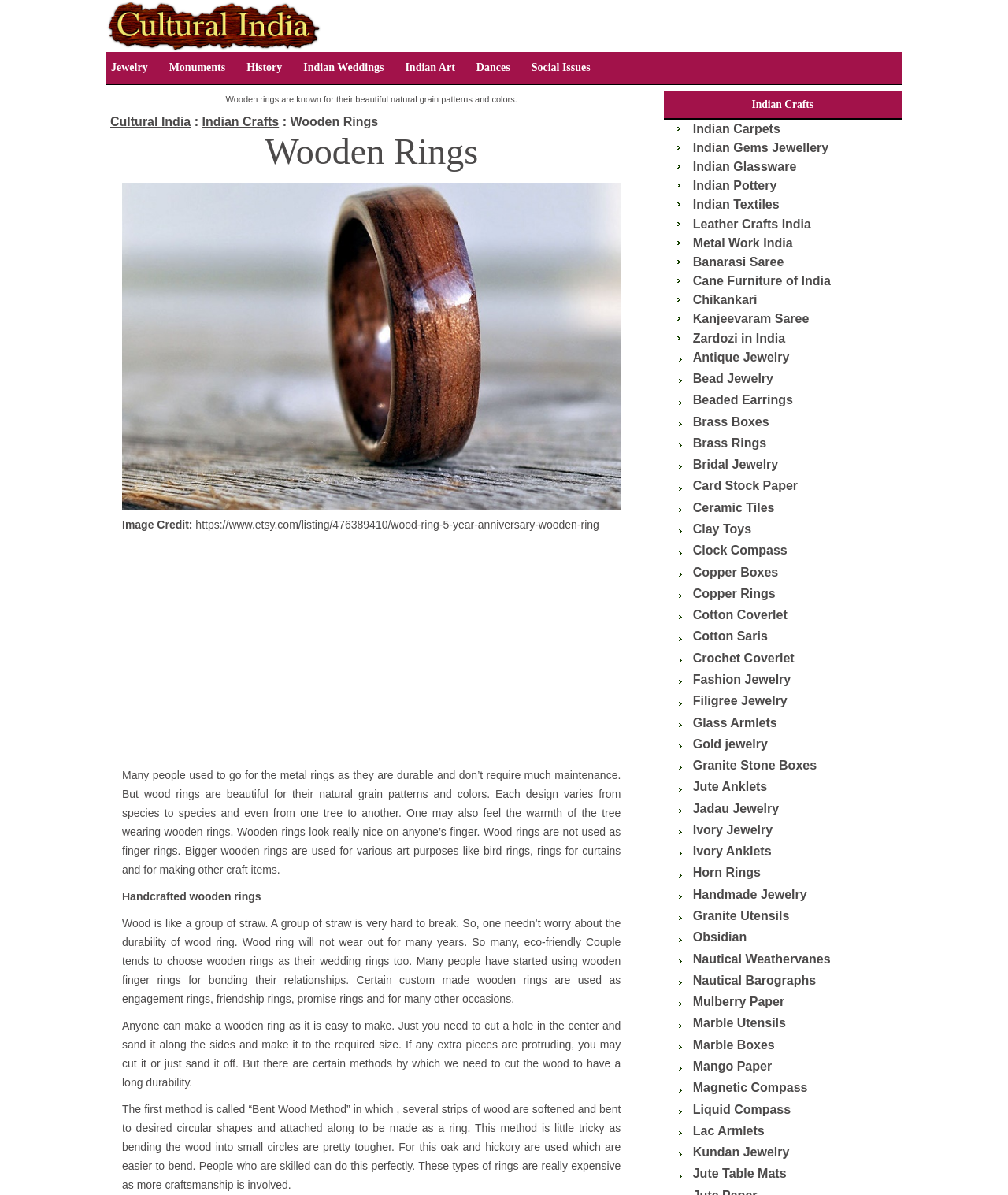Answer the question briefly using a single word or phrase: 
How many links are there in the top navigation bar?

7